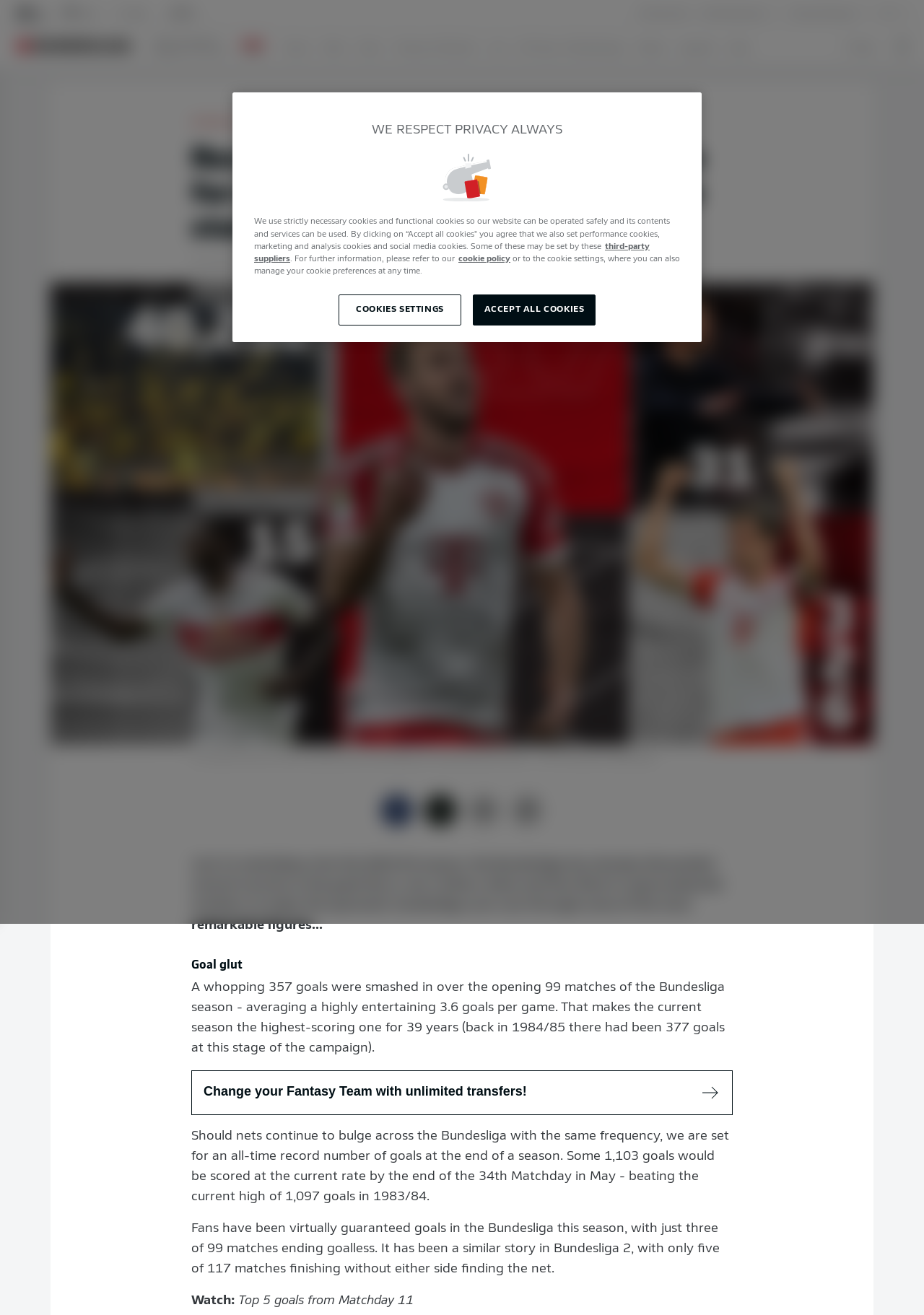Please identify the bounding box coordinates of the clickable area that will fulfill the following instruction: "Click the Bundesliga.com link". The coordinates should be in the format of four float numbers between 0 and 1, i.e., [left, top, right, bottom].

[0.014, 0.029, 0.147, 0.042]